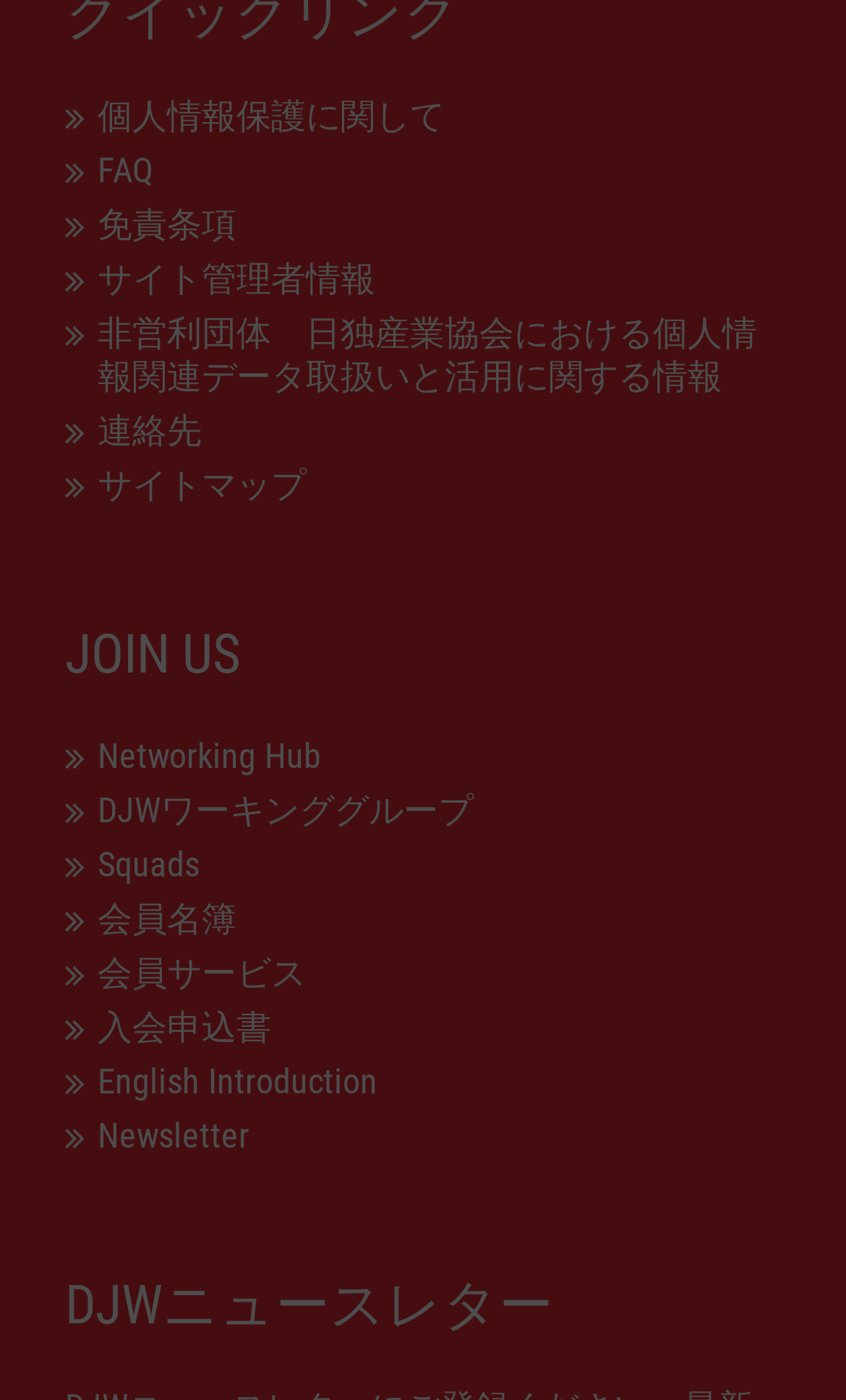Please give a succinct answer to the question in one word or phrase:
What is the first link on the webpage?

個人情報保護に関して